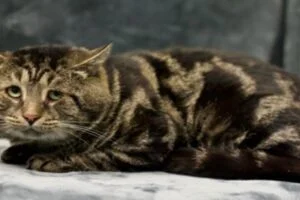Paint a vivid picture with your words by describing the image in detail.

The image features a cozy and endearing shelter cat with distinctive striped fur, highlighting its unique markings. It appears to be relaxed and somewhat contemplative, nestled comfortably against a soft surface. This cat embodies the gentle spirit of pets in need of a loving home, reflecting the themes of companionship and care that resonate throughout stories of animal rescue. Such pets often seek to capture the hearts of potential adopters, emphasizing the transformative journeys they undergo, much like the captivating narratives of "Cinderella Story: Depressed Shelter Cat’s Fairy-Tale Transformation." This image serves as a reminder of the importance of offering a second chance to animals waiting for their forever families.